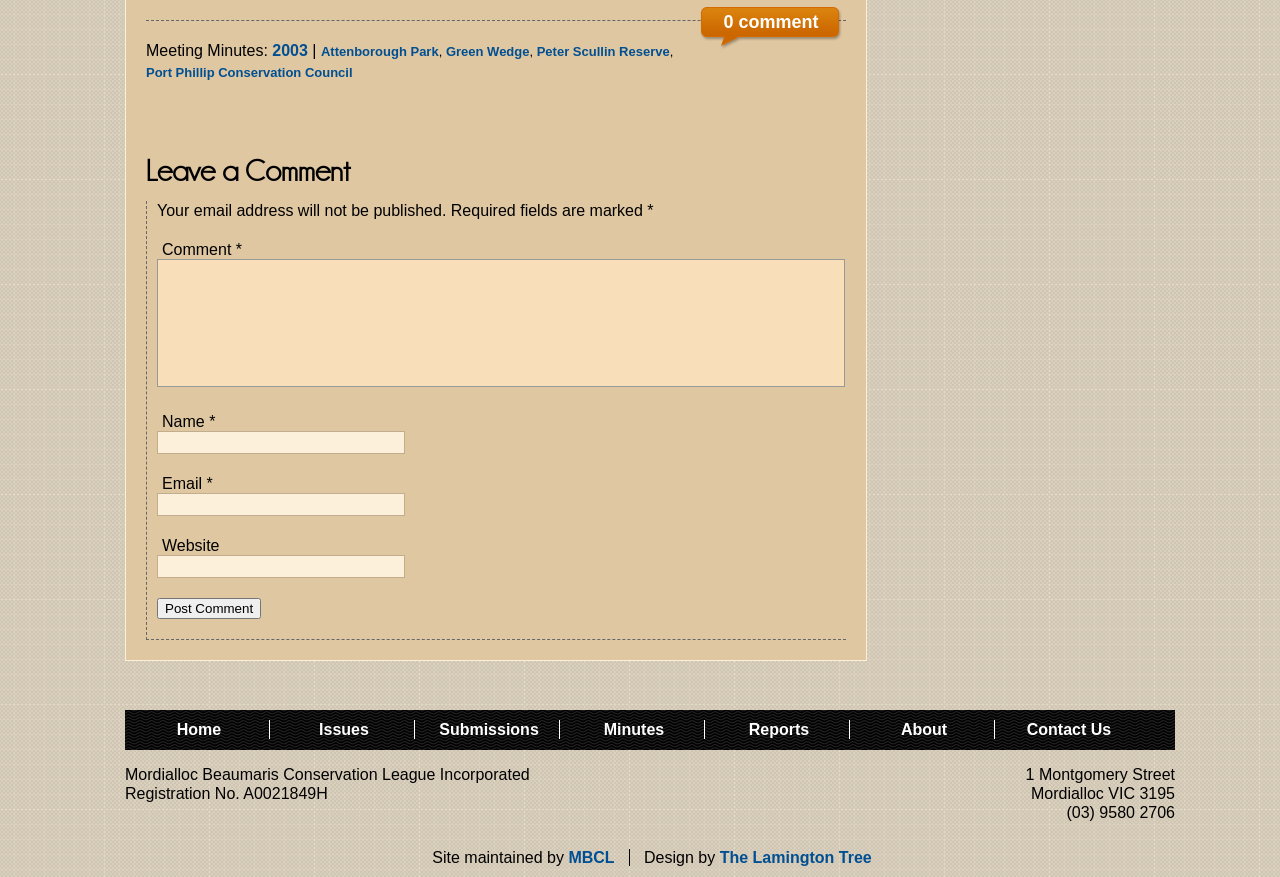Find and indicate the bounding box coordinates of the region you should select to follow the given instruction: "Click on the 'HOME' link".

None